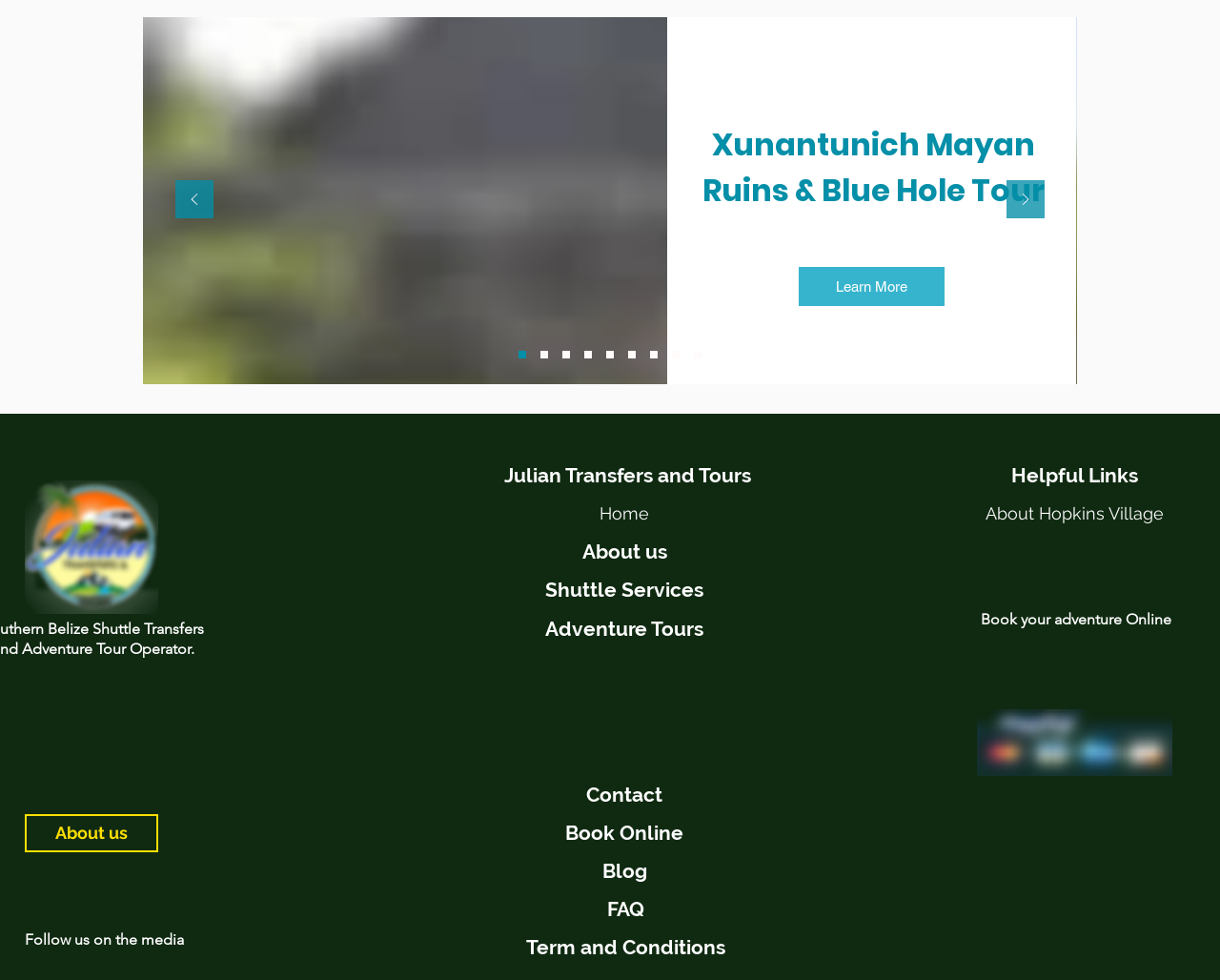What is the name of the tour on the slide?
Based on the image, provide a one-word or brief-phrase response.

Xunantunich Mayan Ruins & Blue Hole Tour